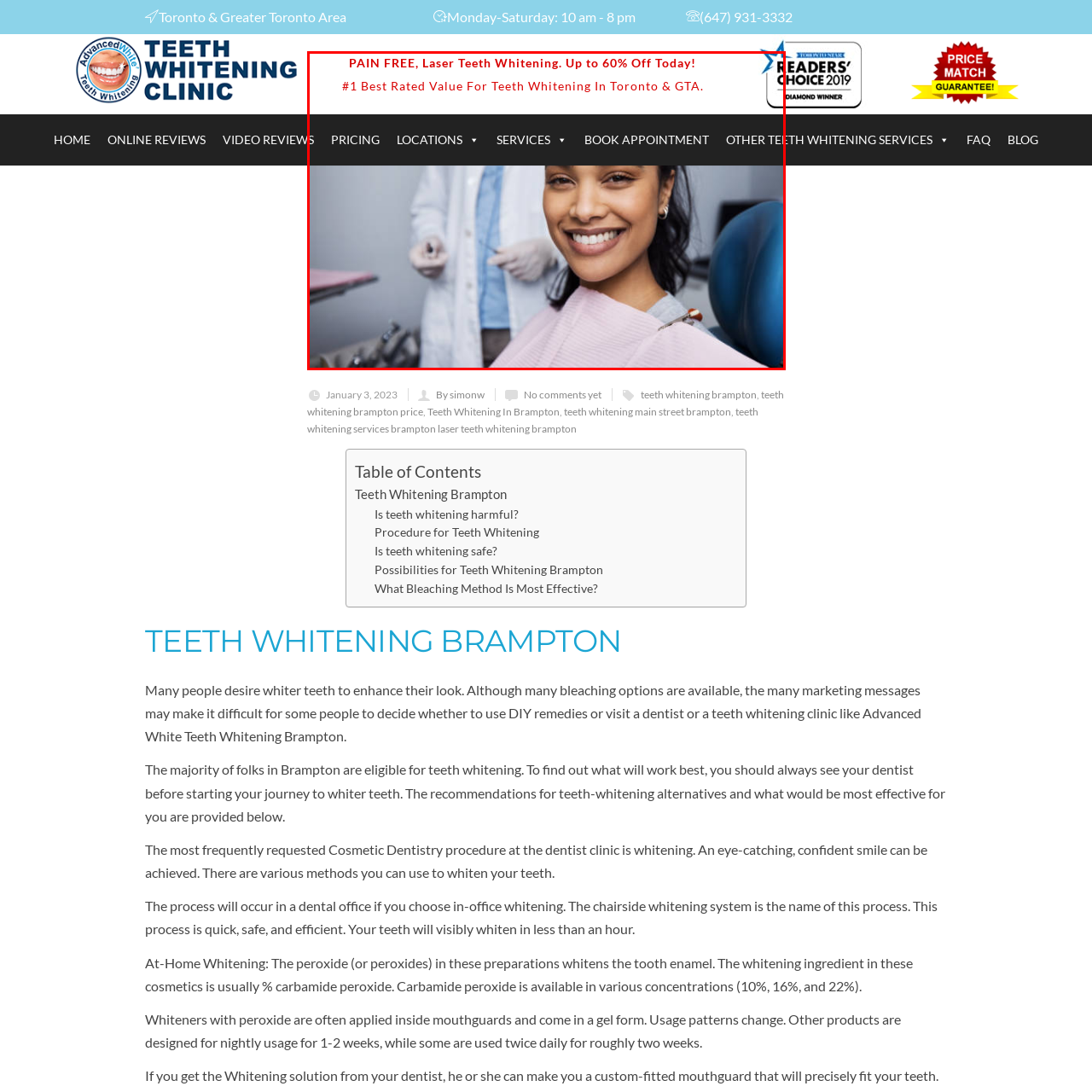Look at the area within the red bounding box, provide a one-word or phrase response to the following question: What is the dental professional wearing?

White coat